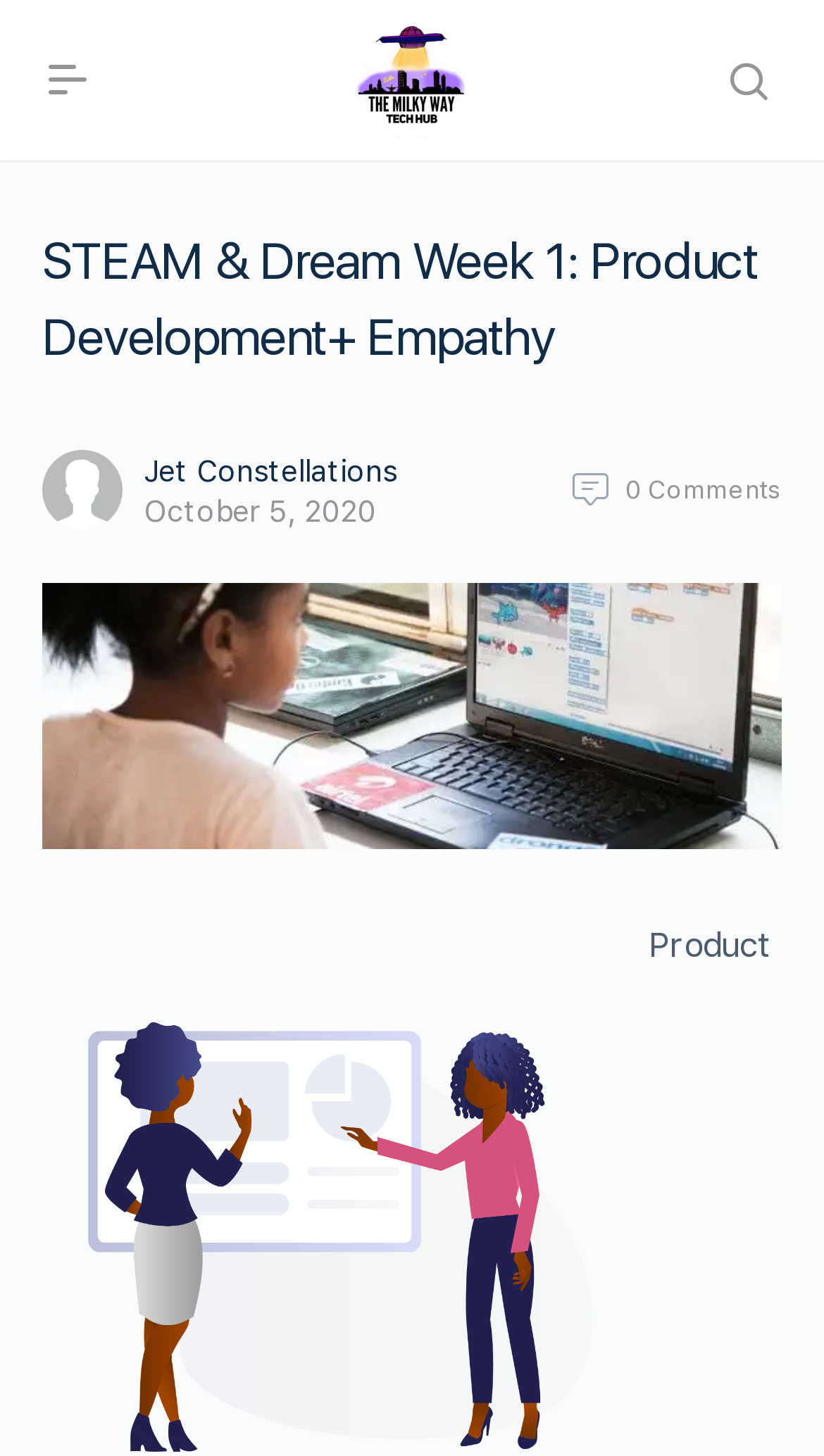Provide a one-word or short-phrase answer to the question:
How many comments are there on the webpage?

0